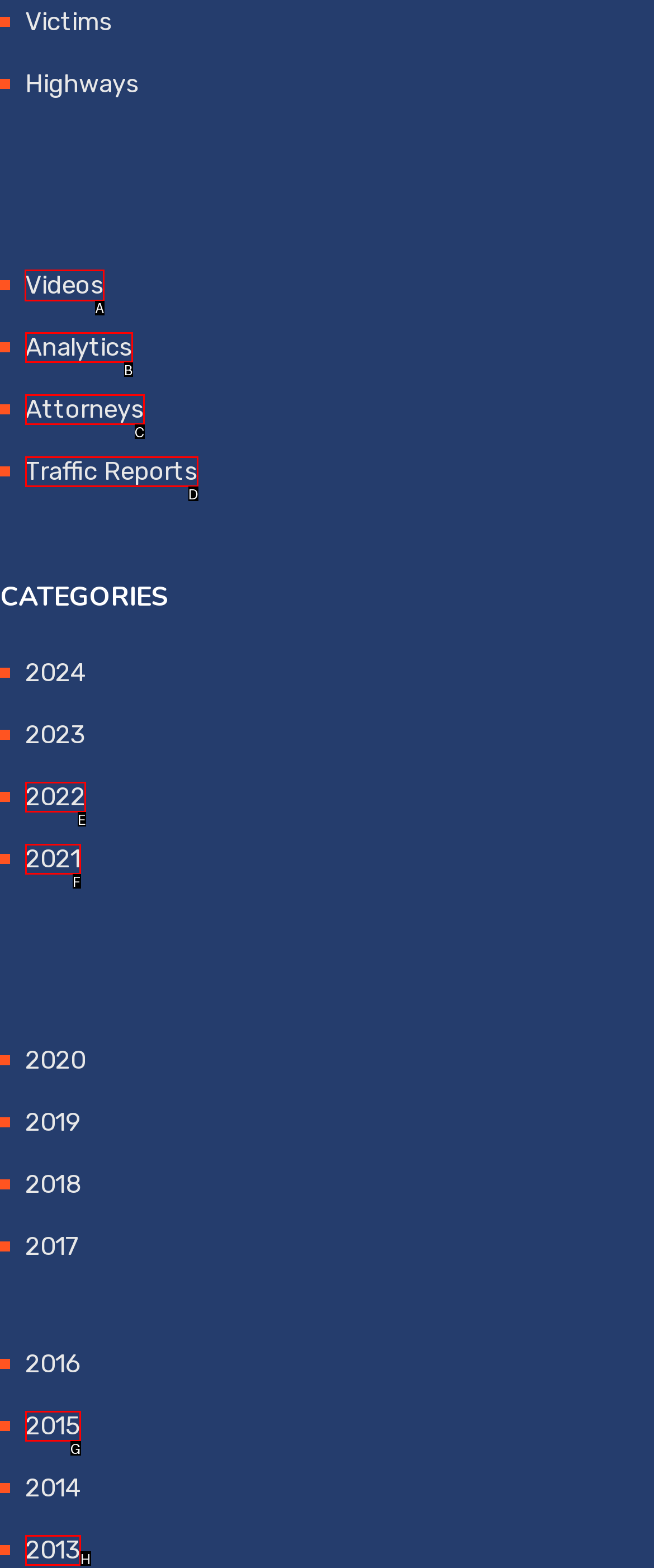Choose the letter of the UI element necessary for this task: Watch videos
Answer with the correct letter.

A